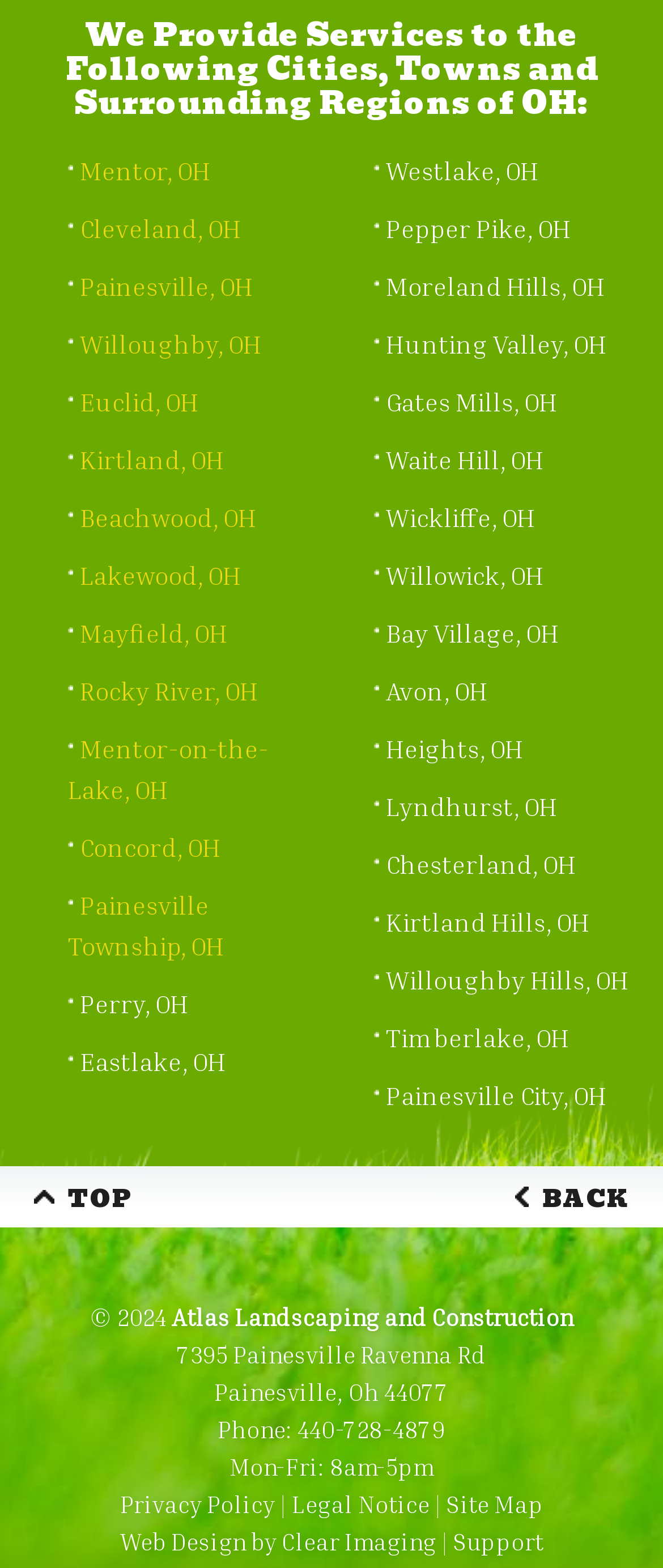What are the business hours of Atlas Landscaping and Construction?
Using the visual information, reply with a single word or short phrase.

Mon-Fri: 8am-5pm